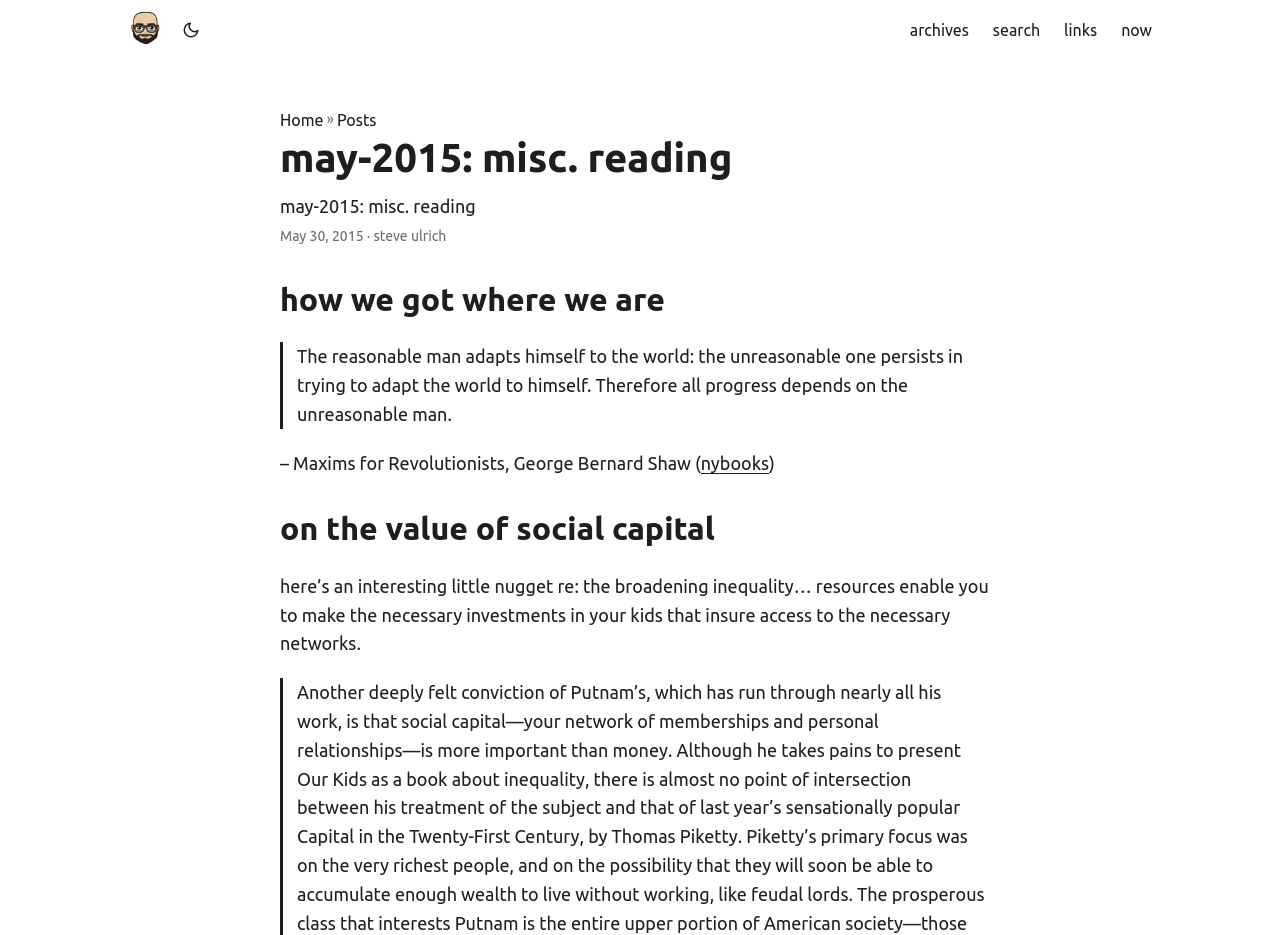Point out the bounding box coordinates of the section to click in order to follow this instruction: "view archives".

[0.711, 0.0, 0.757, 0.064]